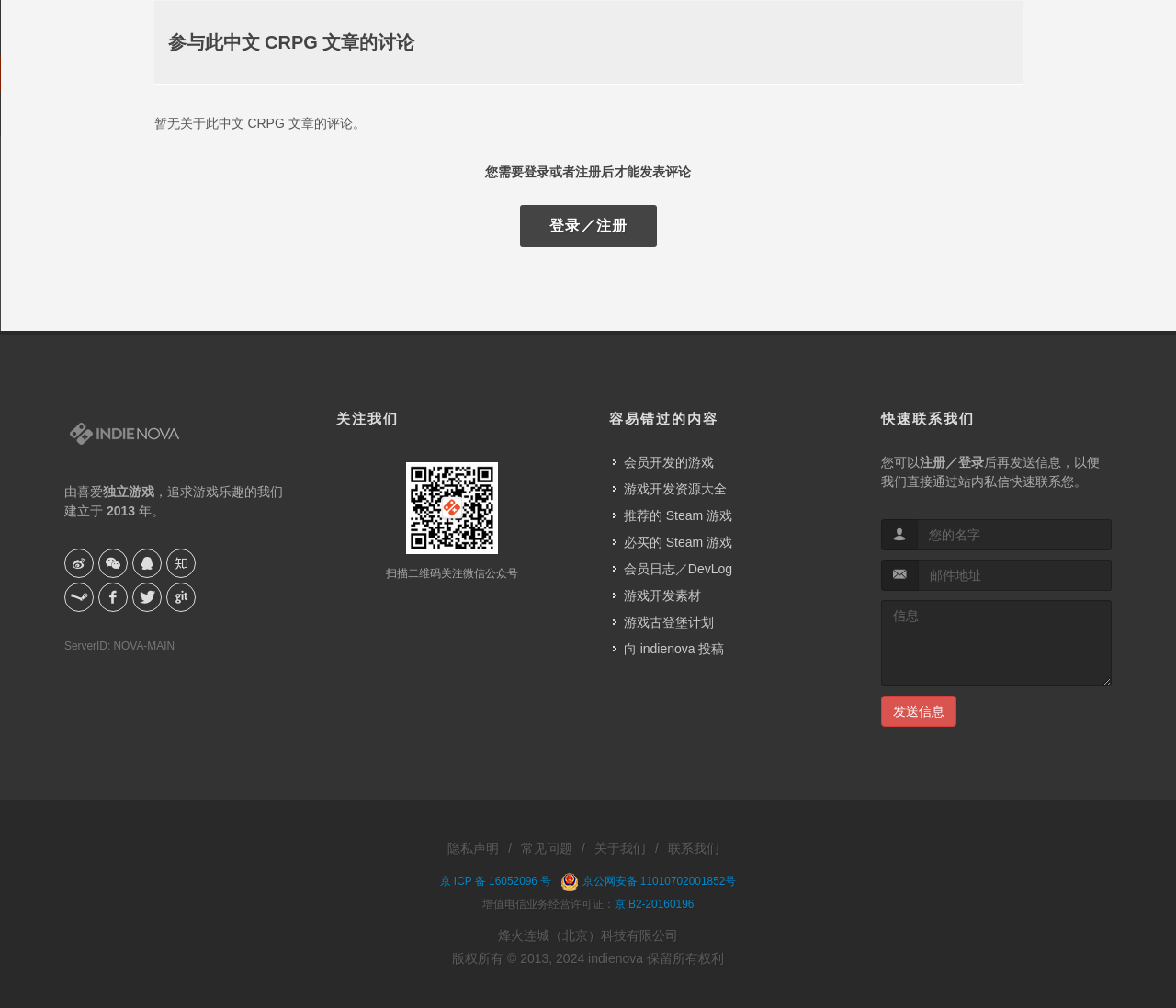What is the text of the button in the '快速联系我们' section?
Based on the visual, give a brief answer using one word or a short phrase.

发送信息